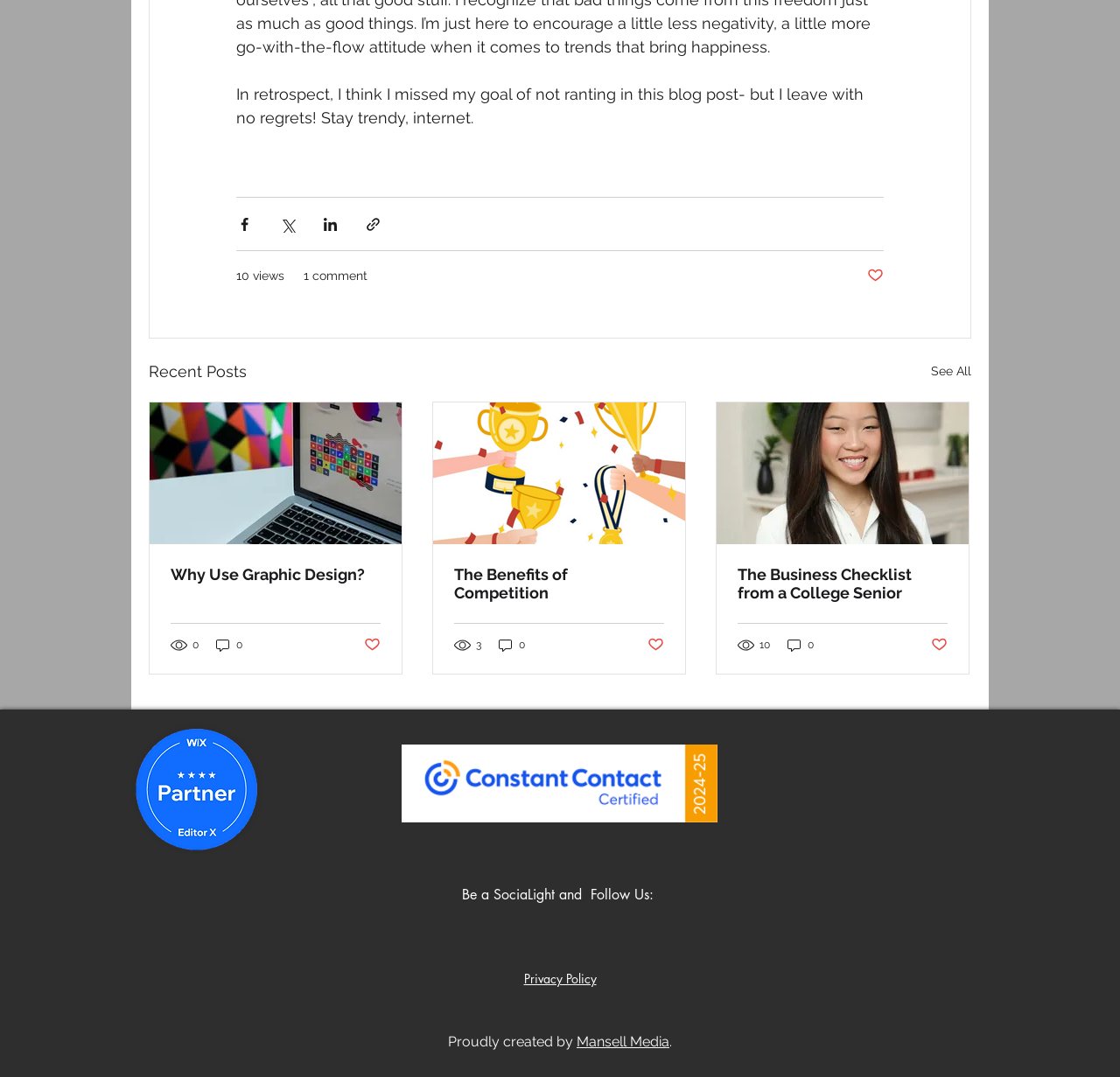What is the topic of the third blog post?
Examine the image and give a concise answer in one word or a short phrase.

Business checklist